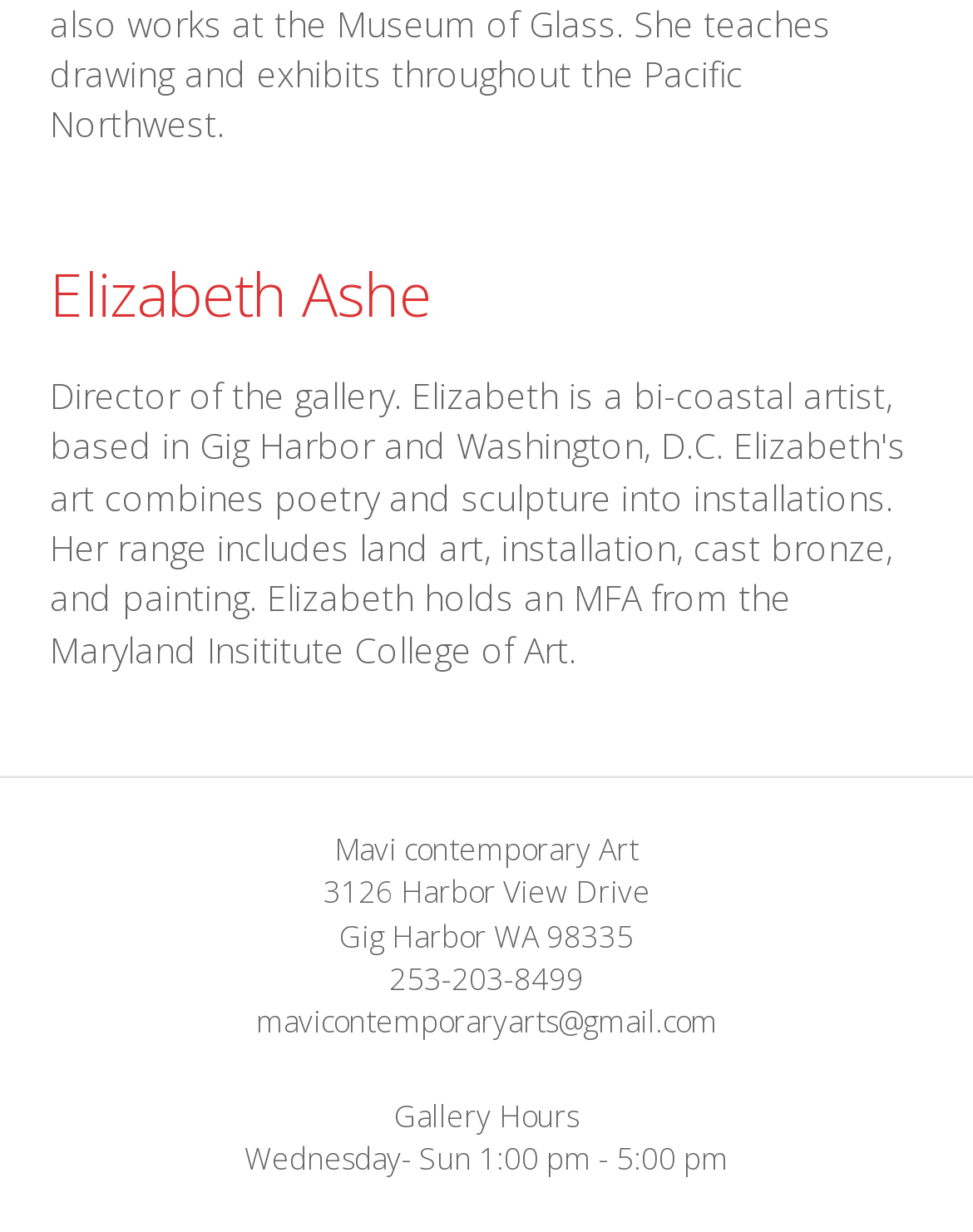Locate the bounding box of the user interface element based on this description: "mavicontemporaryarts@gmail.com".

[0.263, 0.813, 0.737, 0.847]